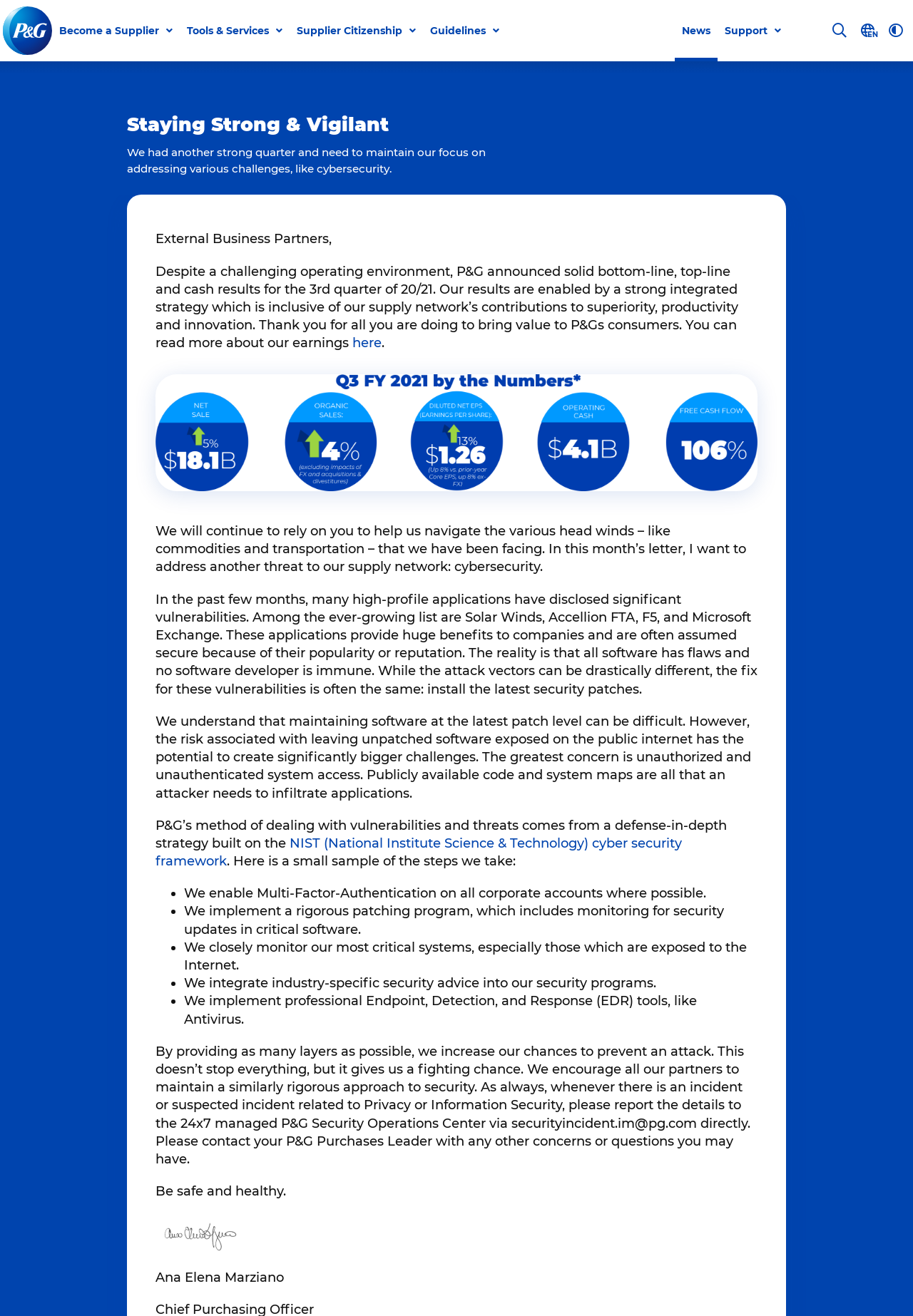Locate the bounding box coordinates of the element to click to perform the following action: 'View Purchase Orders'. The coordinates should be given as four float values between 0 and 1, in the form of [left, top, right, bottom].

[0.163, 0.09, 0.351, 0.112]